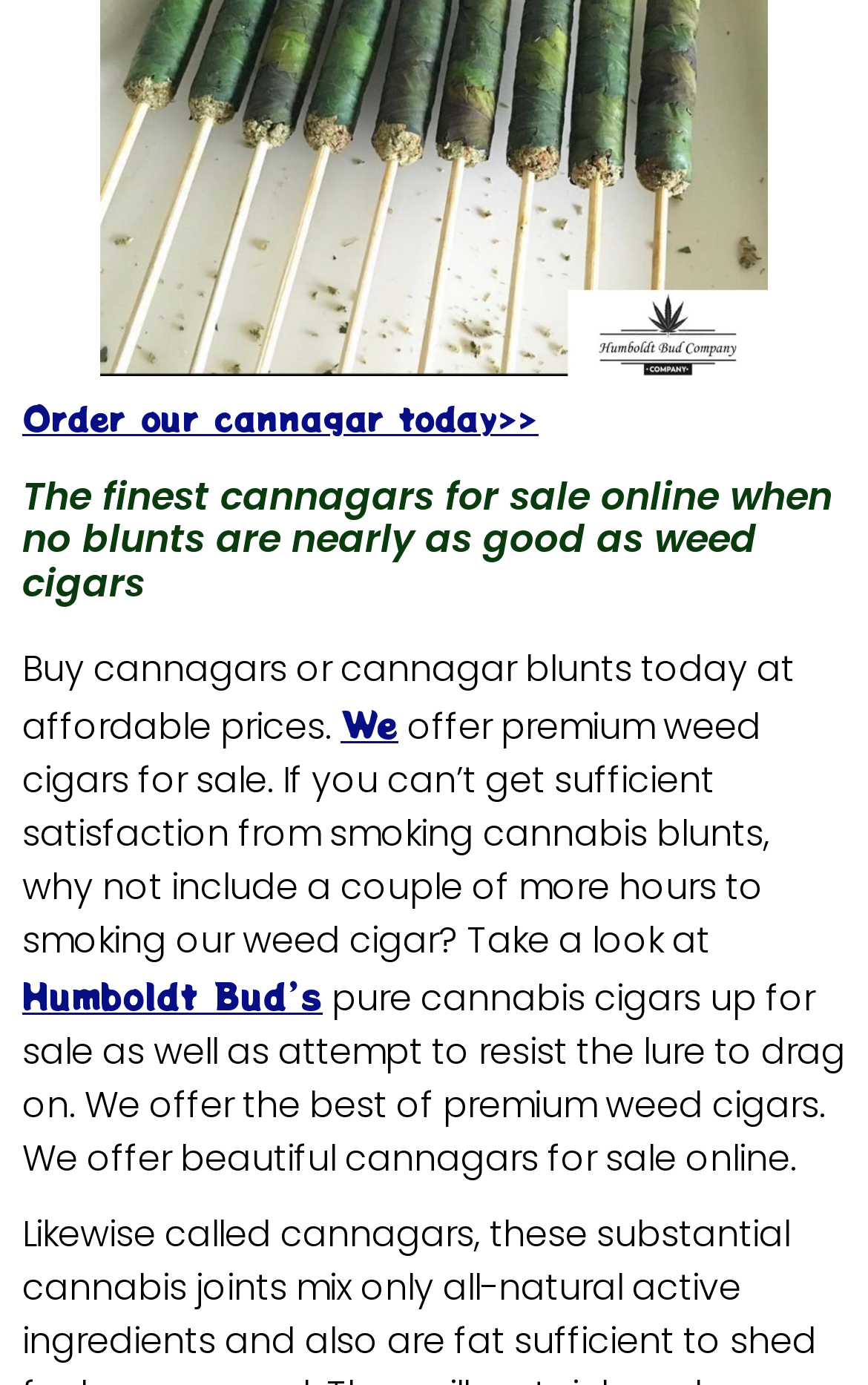Please provide a detailed answer to the question below by examining the image:
What is the alternative to smoking cannabis blunts?

The text 'If you can’t get sufficient satisfaction from smoking cannabis blunts, why not include a couple of more hours to smoking our weed cigar?' suggests that weed cigars are an alternative to smoking cannabis blunts.